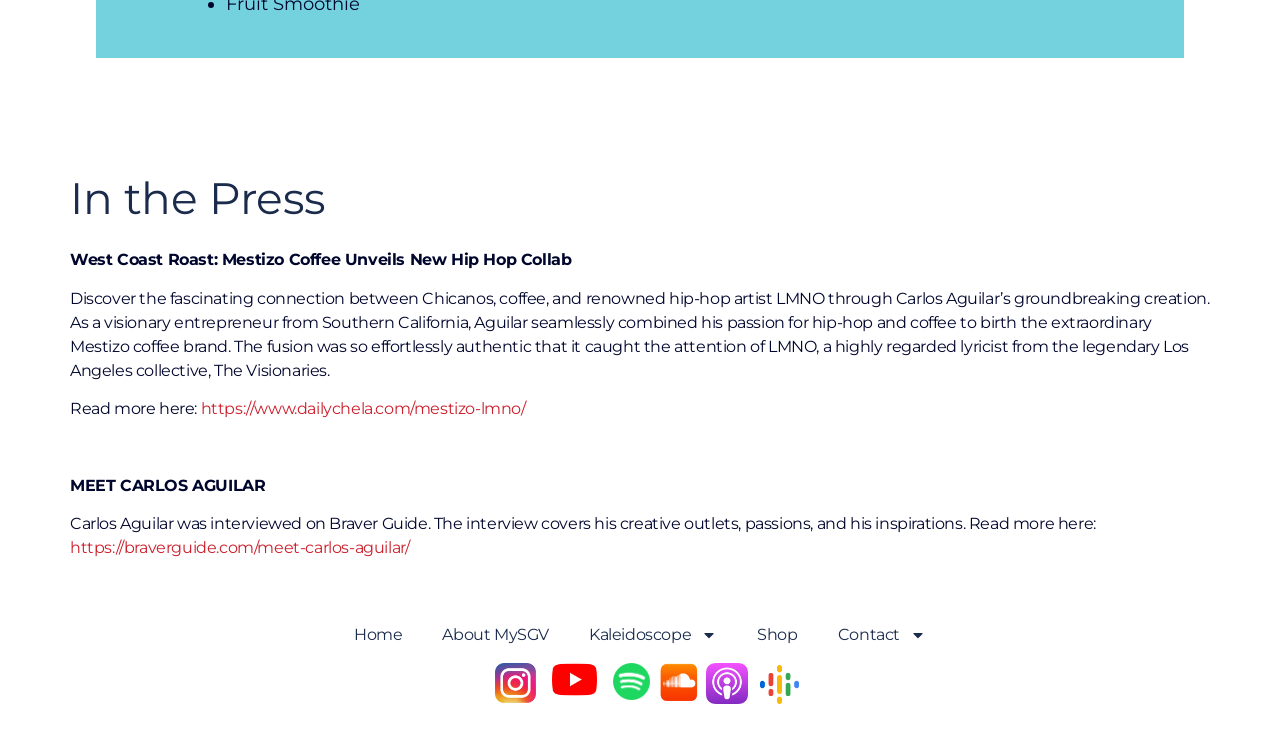How many links are present in the navigation menu?
Provide a detailed answer to the question, using the image to inform your response.

There are 5 links present in the navigation menu, which are 'Home', 'About MySGV', 'Kaleidoscope', 'Shop', and 'Contact'.